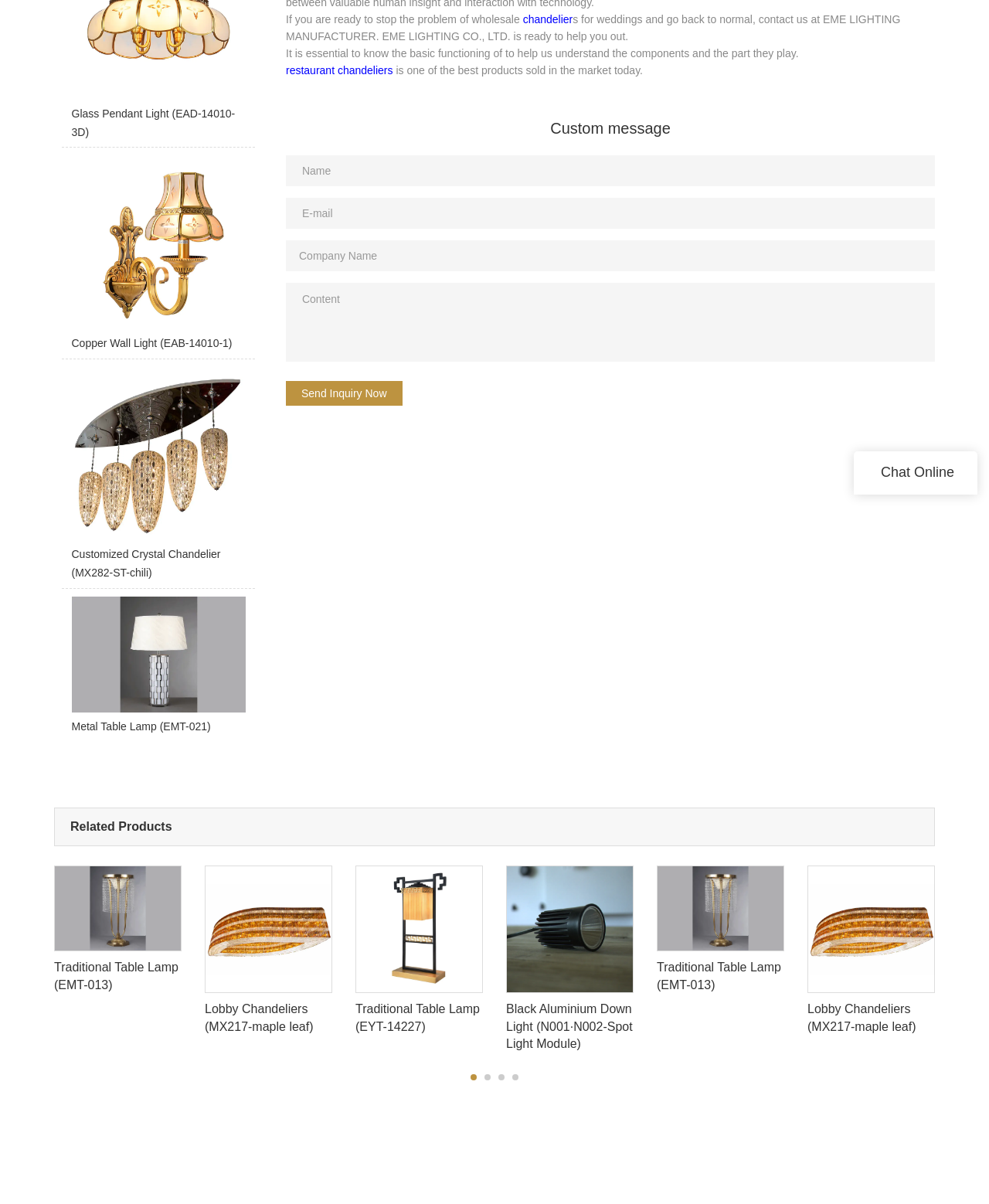Predict the bounding box for the UI component with the following description: "name="email" placeholder="E-mail"".

[0.289, 0.164, 0.945, 0.19]